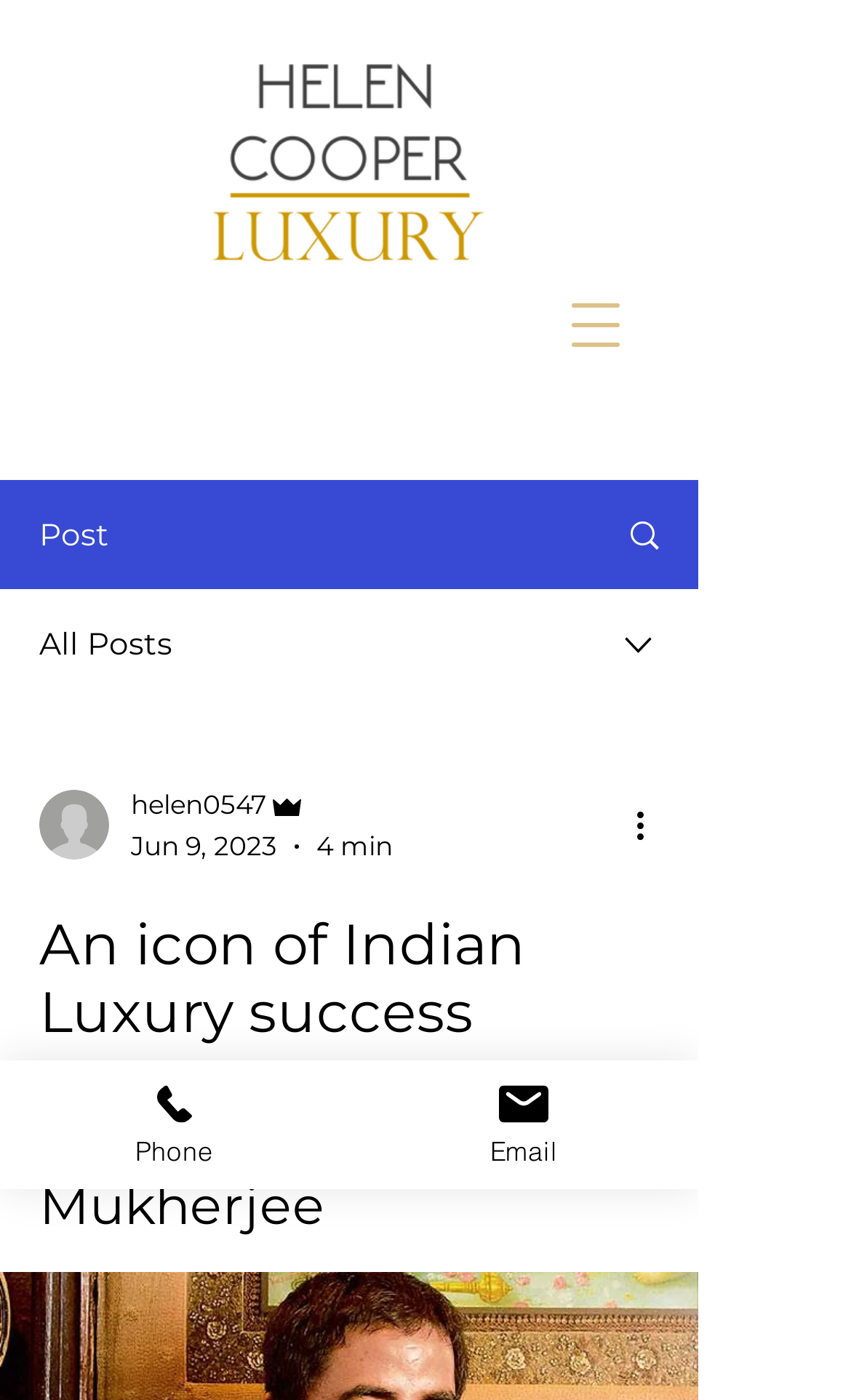Identify the bounding box coordinates for the UI element described as follows: parent_node: helen0547. Use the format (top-left x, top-left y, bottom-right x, bottom-right y) and ensure all values are floating point numbers between 0 and 1.

[0.046, 0.564, 0.128, 0.614]